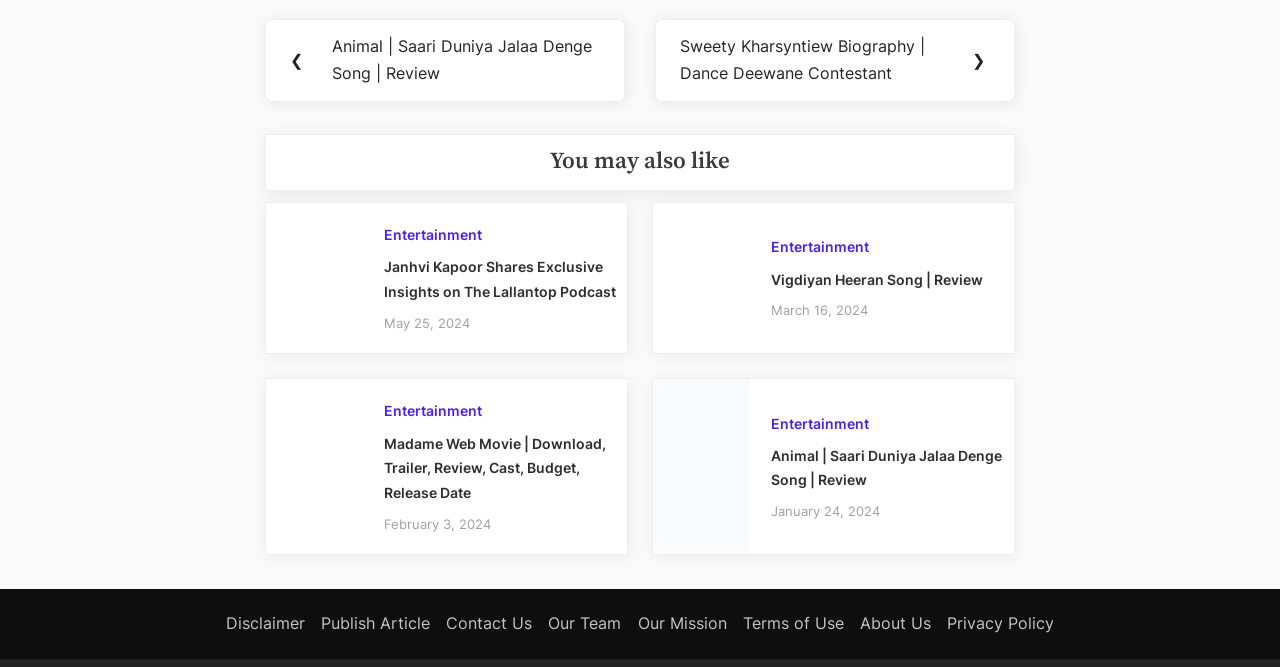Identify the bounding box coordinates for the element that needs to be clicked to fulfill this instruction: "Check the 'Madame Web Movie | Download, Trailer, Review, Cast, Budget, Release Date' link". Provide the coordinates in the format of four float numbers between 0 and 1: [left, top, right, bottom].

[0.3, 0.652, 0.474, 0.751]